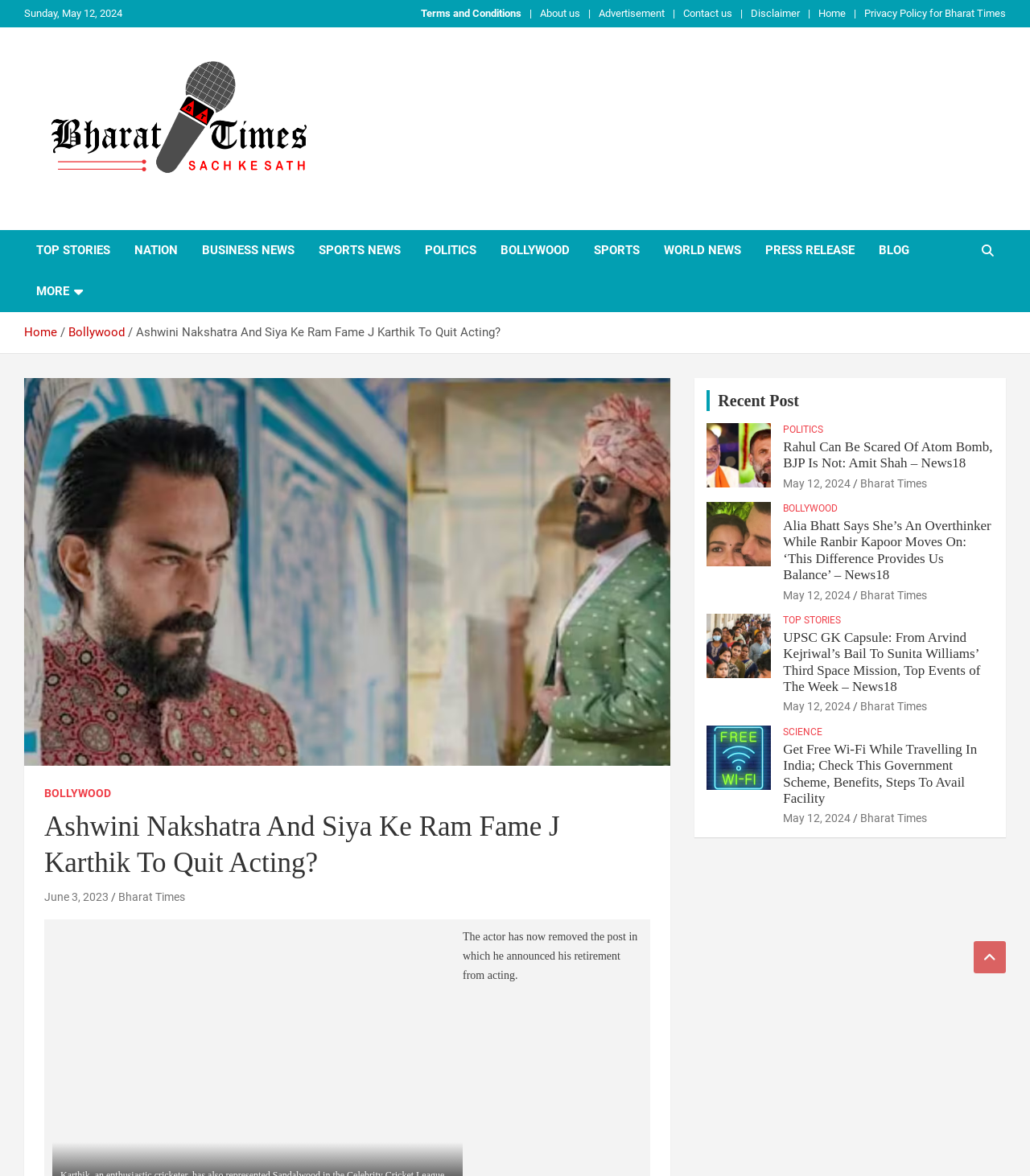Find the bounding box coordinates for the HTML element described as: "Bharat Times". The coordinates should consist of four float values between 0 and 1, i.e., [left, top, right, bottom].

[0.835, 0.595, 0.9, 0.606]